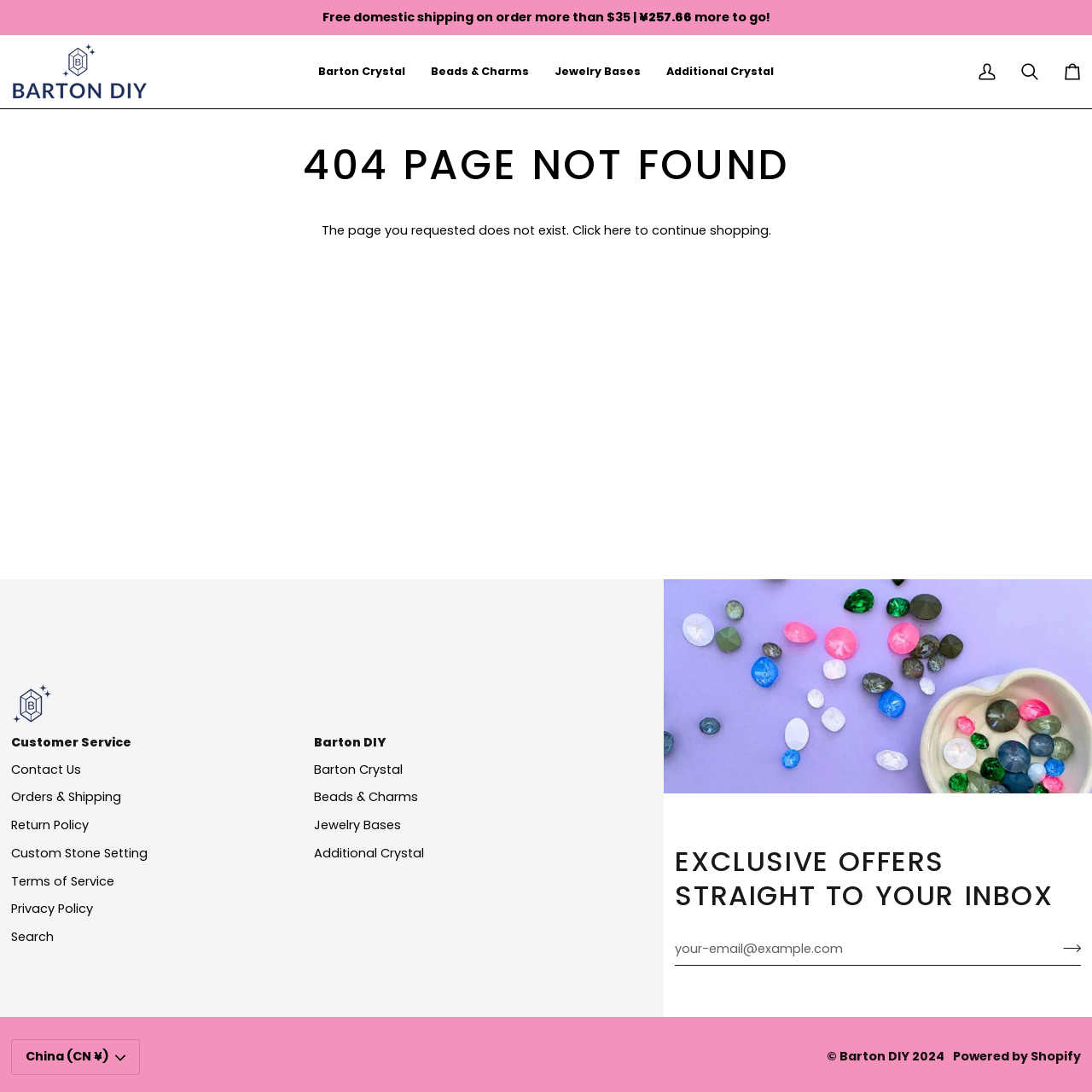Please identify the bounding box coordinates of the clickable element to fulfill the following instruction: "Join the exclusive offers". The coordinates should be four float numbers between 0 and 1, i.e., [left, top, right, bottom].

[0.964, 0.856, 0.99, 0.881]